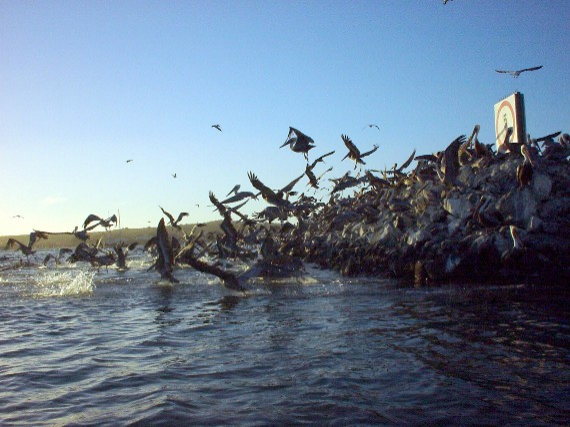Generate a comprehensive description of the image.

The image captures a dynamic scene at the beach, showcasing a multitude of seabirds, specifically pelicans and gulls, taking flight from a rocky outcrop. The sun hangs low in the sky on the horizon, casting a warm glow that accentuates the blue of the sky and the shimmering waters. The birds appear to be startled, their wings spread wide as they rise into the air, creating a sense of movement and excitement in the otherwise tranquil setting. In the background, a sign is partially visible, hinting at the location, while the surrounding beach, mentioned to be crowded previously, remains devoid of people due to Ecoli warnings about the water quality. This juxtaposition highlights the natural beauty and wildlife of the area, yet underscores the impact of environmental concerns on human activity.